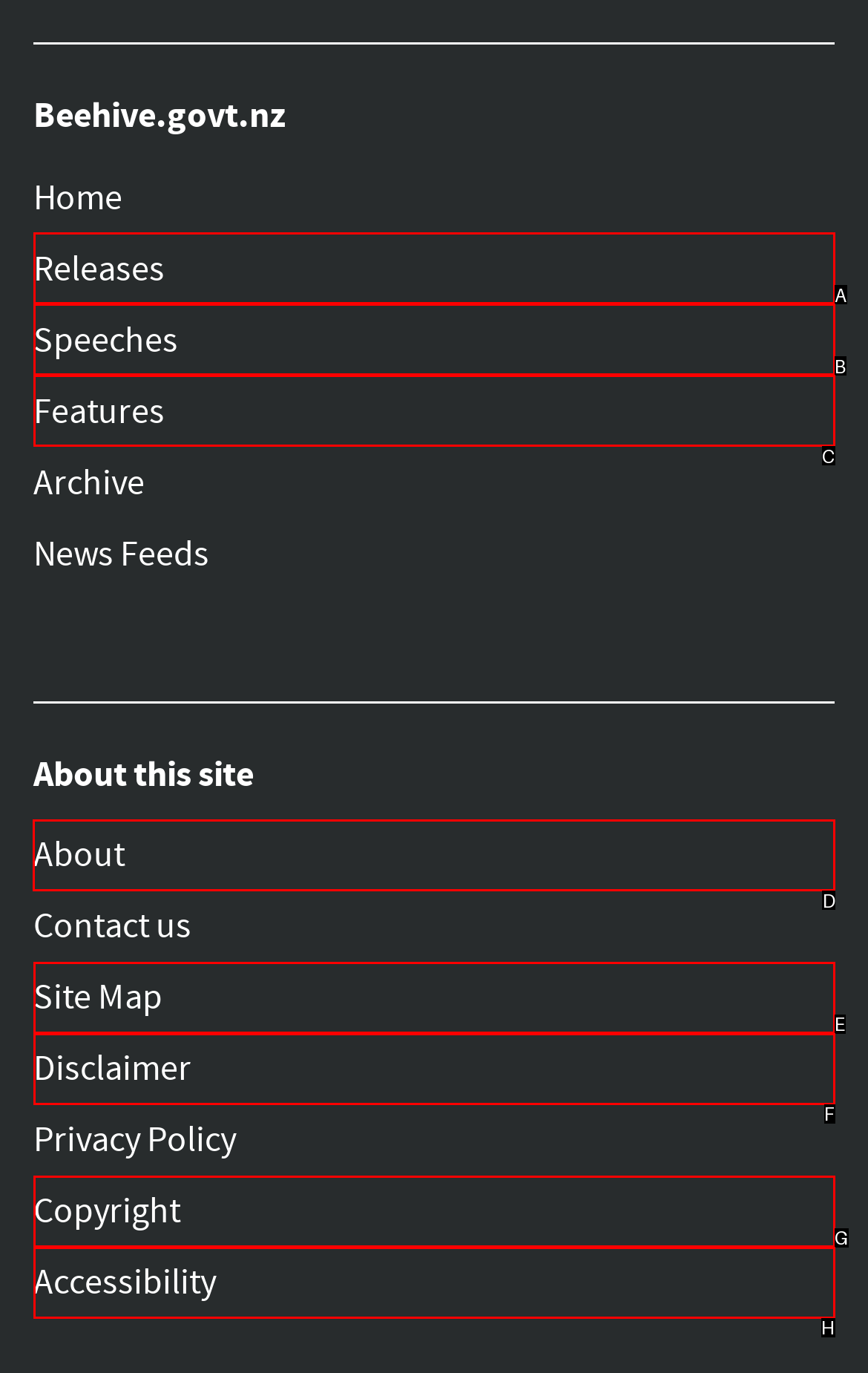Determine which element should be clicked for this task: access about page
Answer with the letter of the selected option.

D